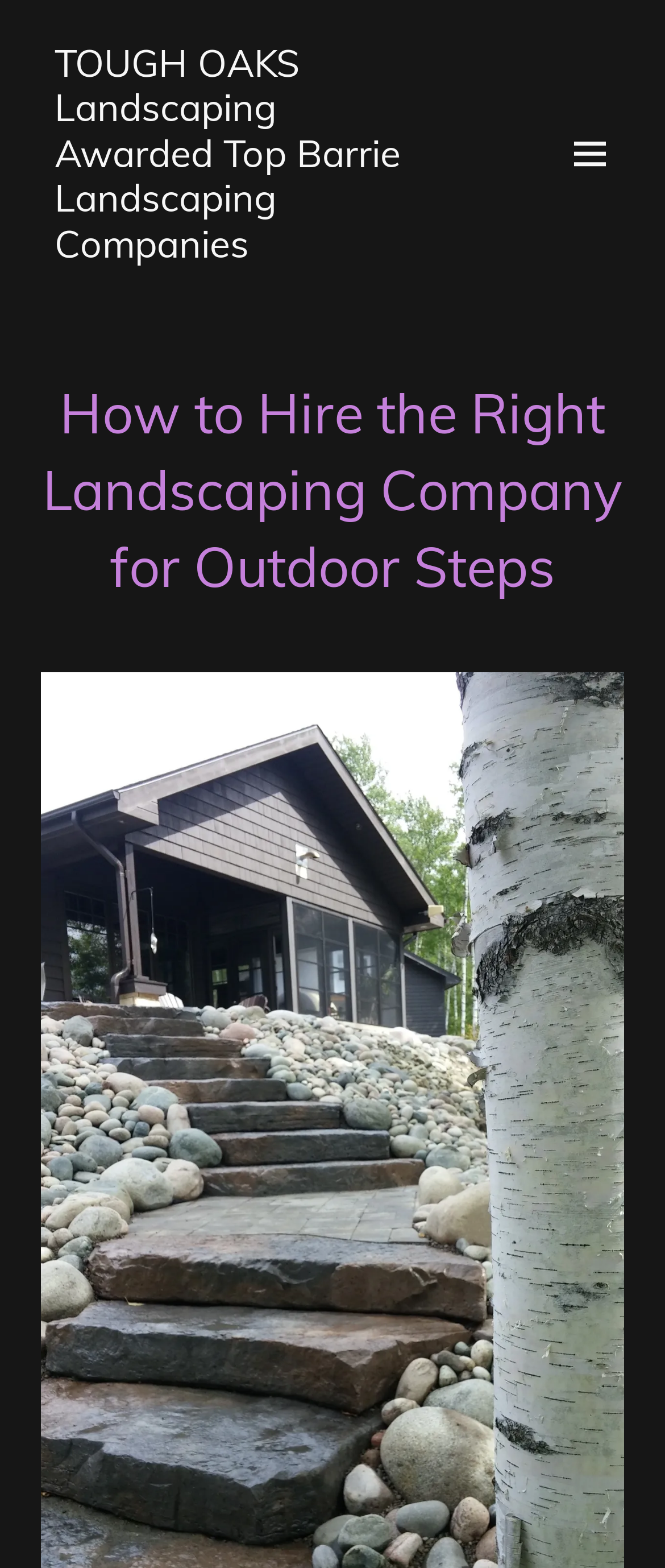Find the bounding box coordinates for the UI element that matches this description: "aria-label="Hamburger Site Navigation Icon"".

[0.836, 0.076, 0.938, 0.12]